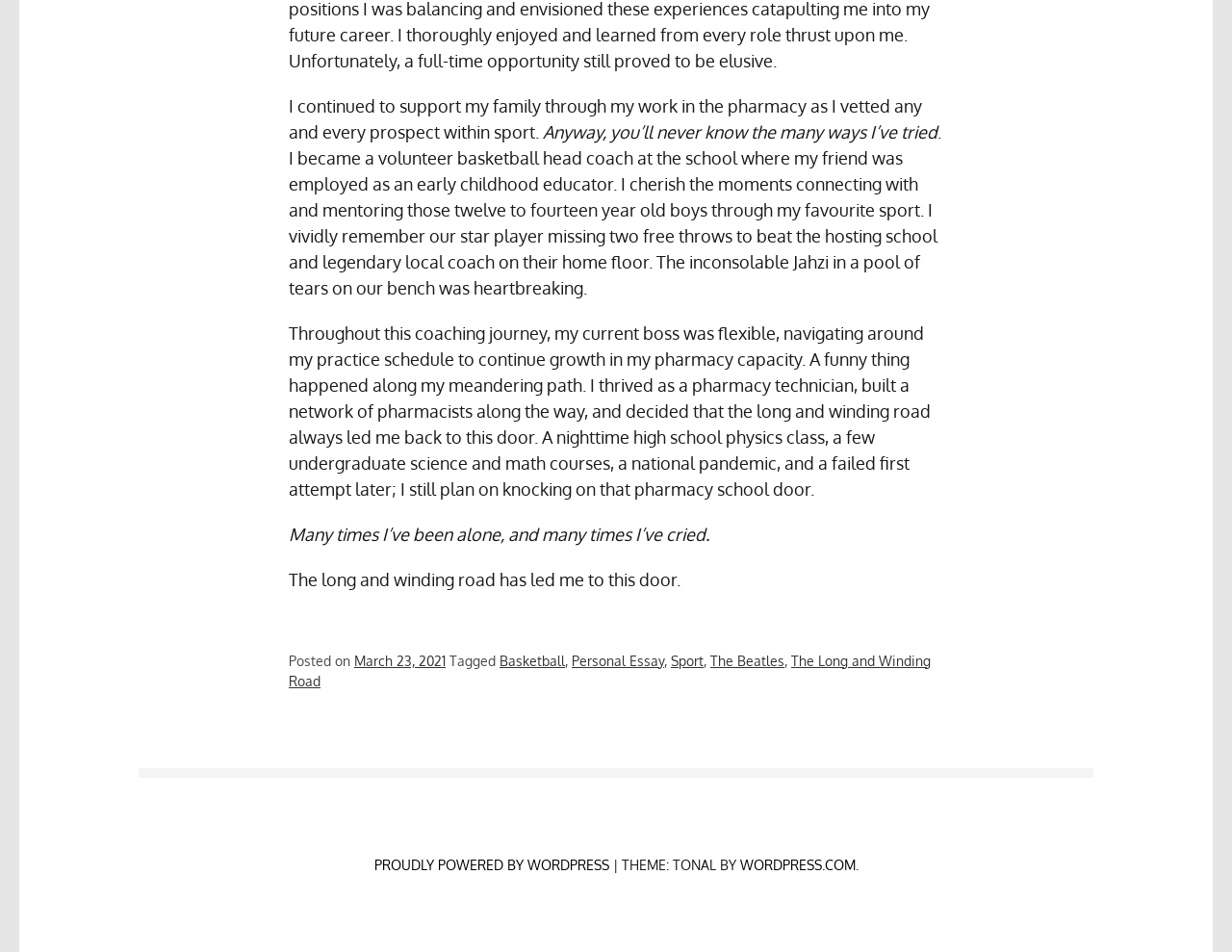What is the author's occupation?
Your answer should be a single word or phrase derived from the screenshot.

Pharmacy technician